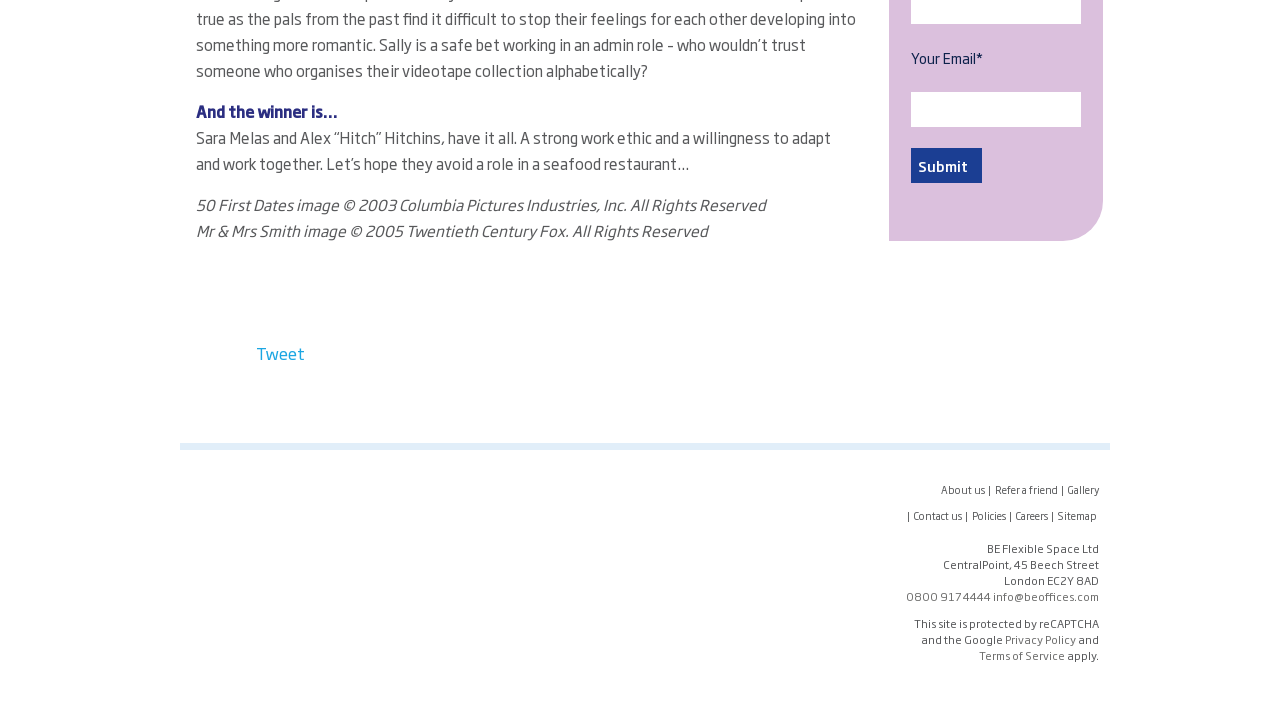What is the name of the company?
Look at the image and provide a detailed response to the question.

I found the company name 'BE Flexible Space Ltd' in the footer section of the webpage, specifically in the group element with the address and contact information.